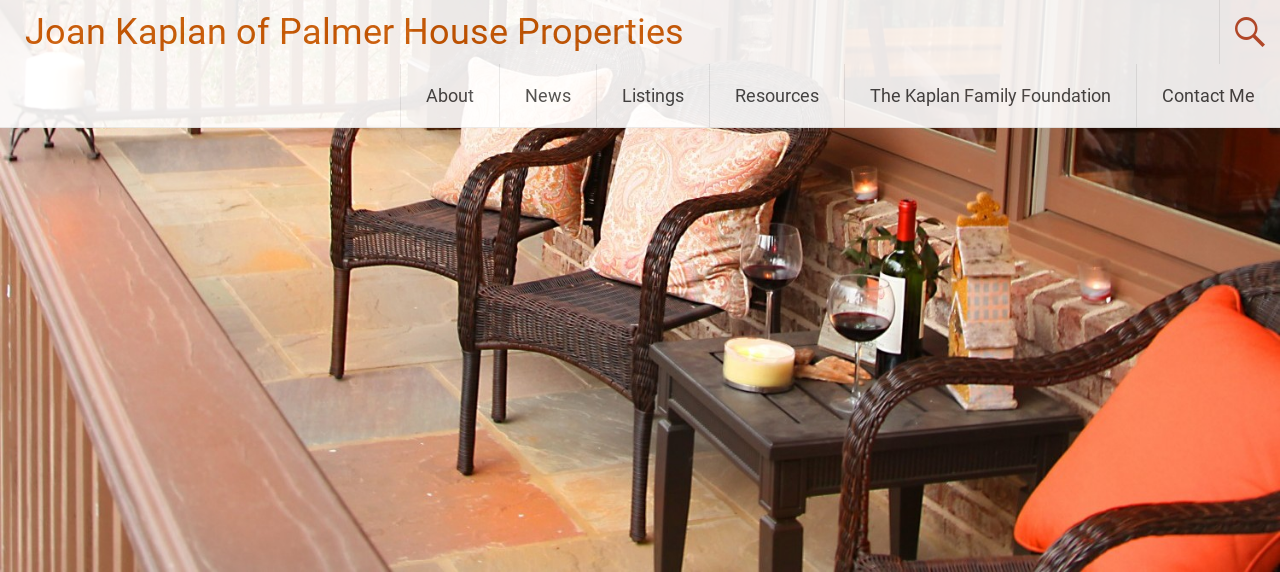What type of flooring is in the backdrop?
Examine the image and provide an in-depth answer to the question.

The caption describes the backdrop as showcasing stone flooring, which provides a warm and welcoming atmosphere.